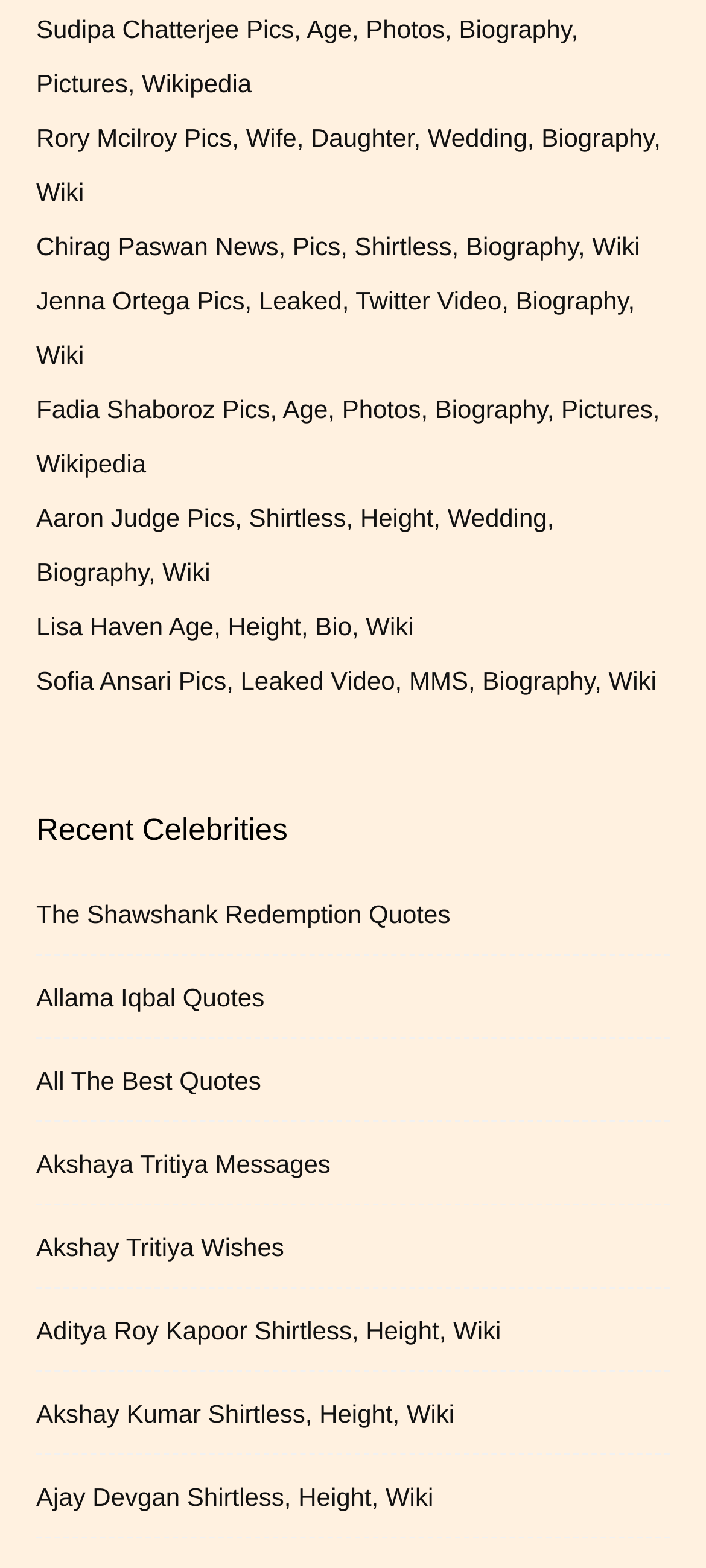Given the element description: "Allama Iqbal Quotes", predict the bounding box coordinates of this UI element. The coordinates must be four float numbers between 0 and 1, given as [left, top, right, bottom].

[0.051, 0.624, 0.375, 0.649]